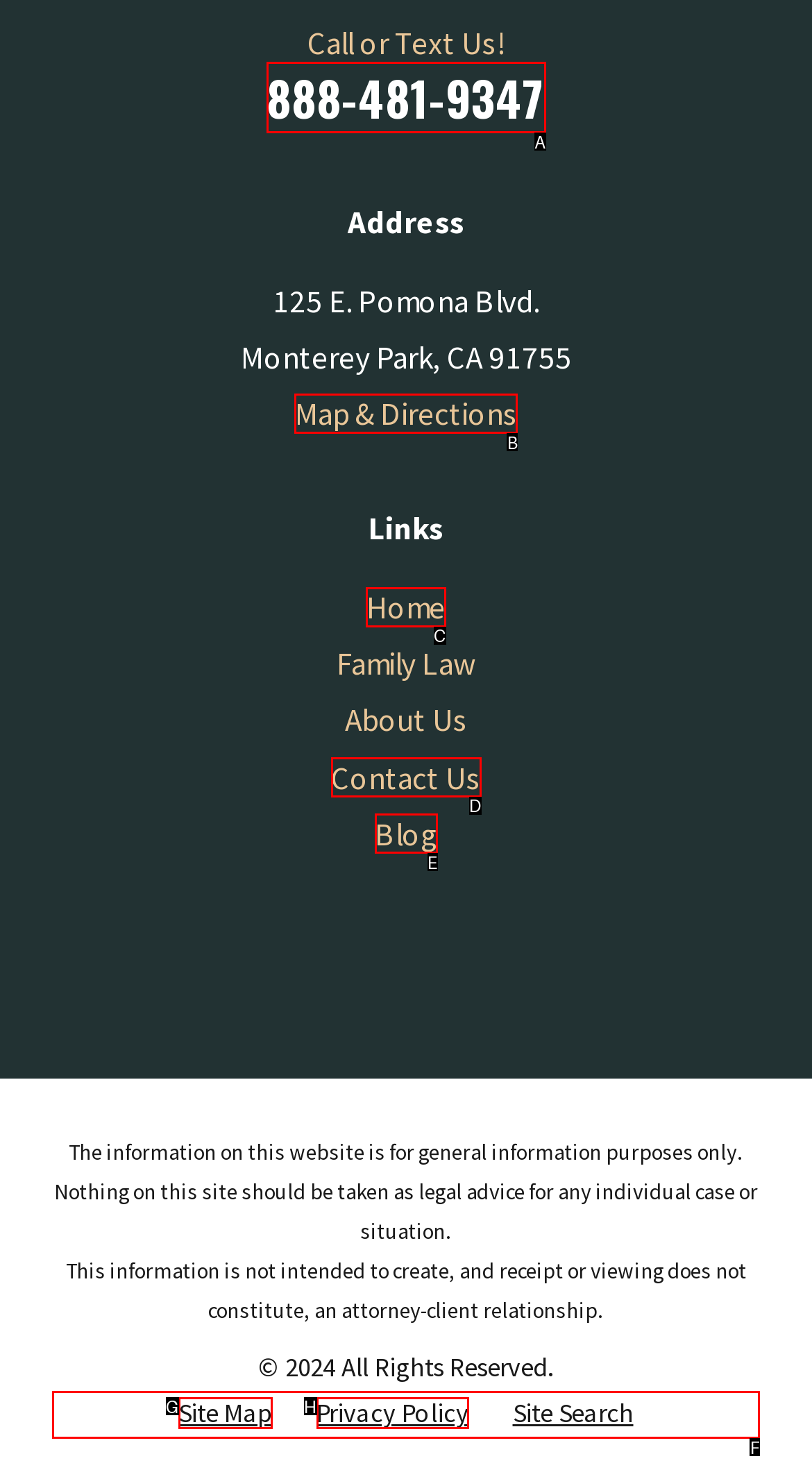Identify the correct letter of the UI element to click for this task: Go to the home page
Respond with the letter from the listed options.

C